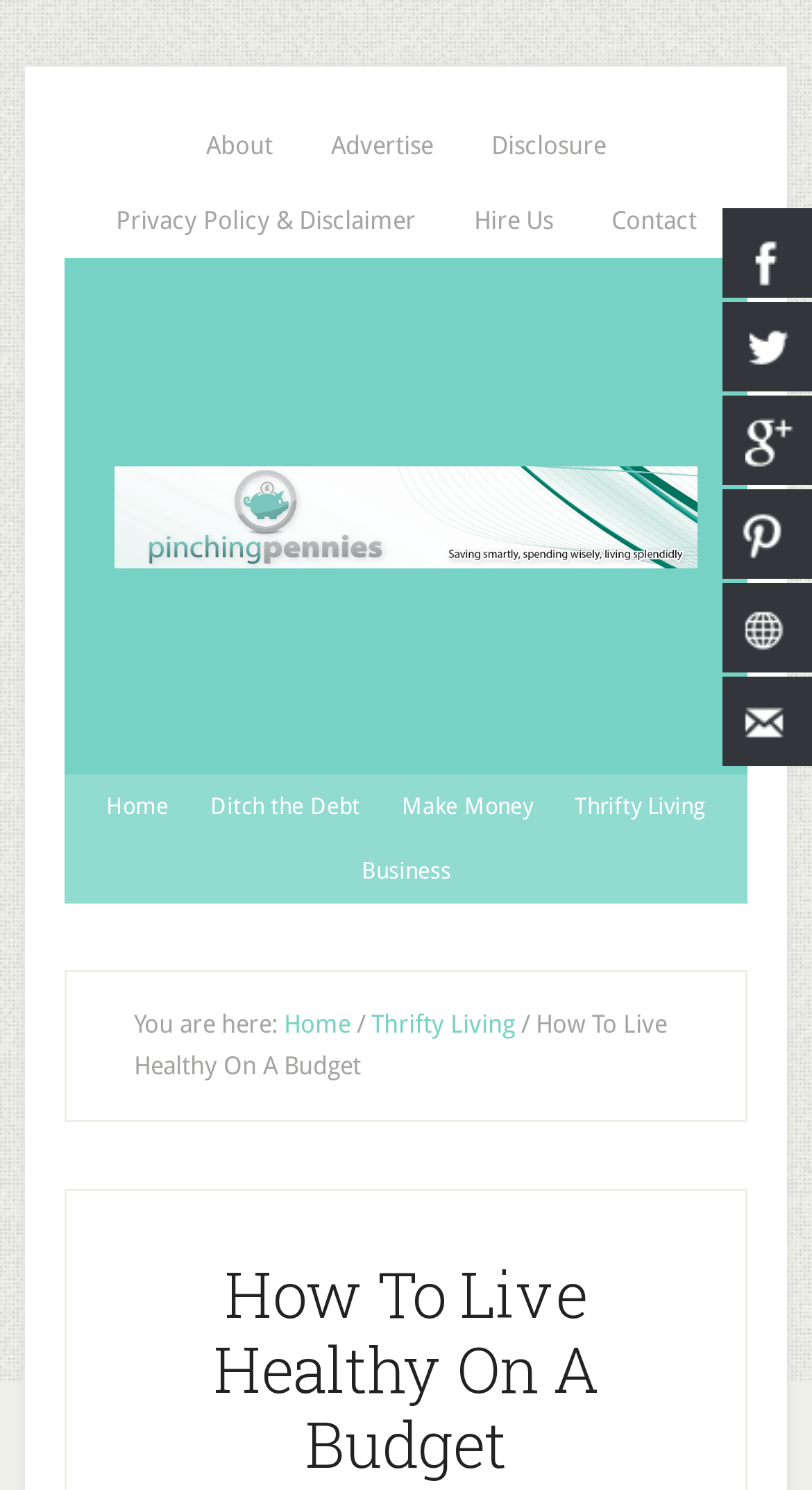Determine the bounding box coordinates for the clickable element to execute this instruction: "read how to live healthy on a budget". Provide the coordinates as four float numbers between 0 and 1, i.e., [left, top, right, bottom].

[0.165, 0.844, 0.835, 0.995]